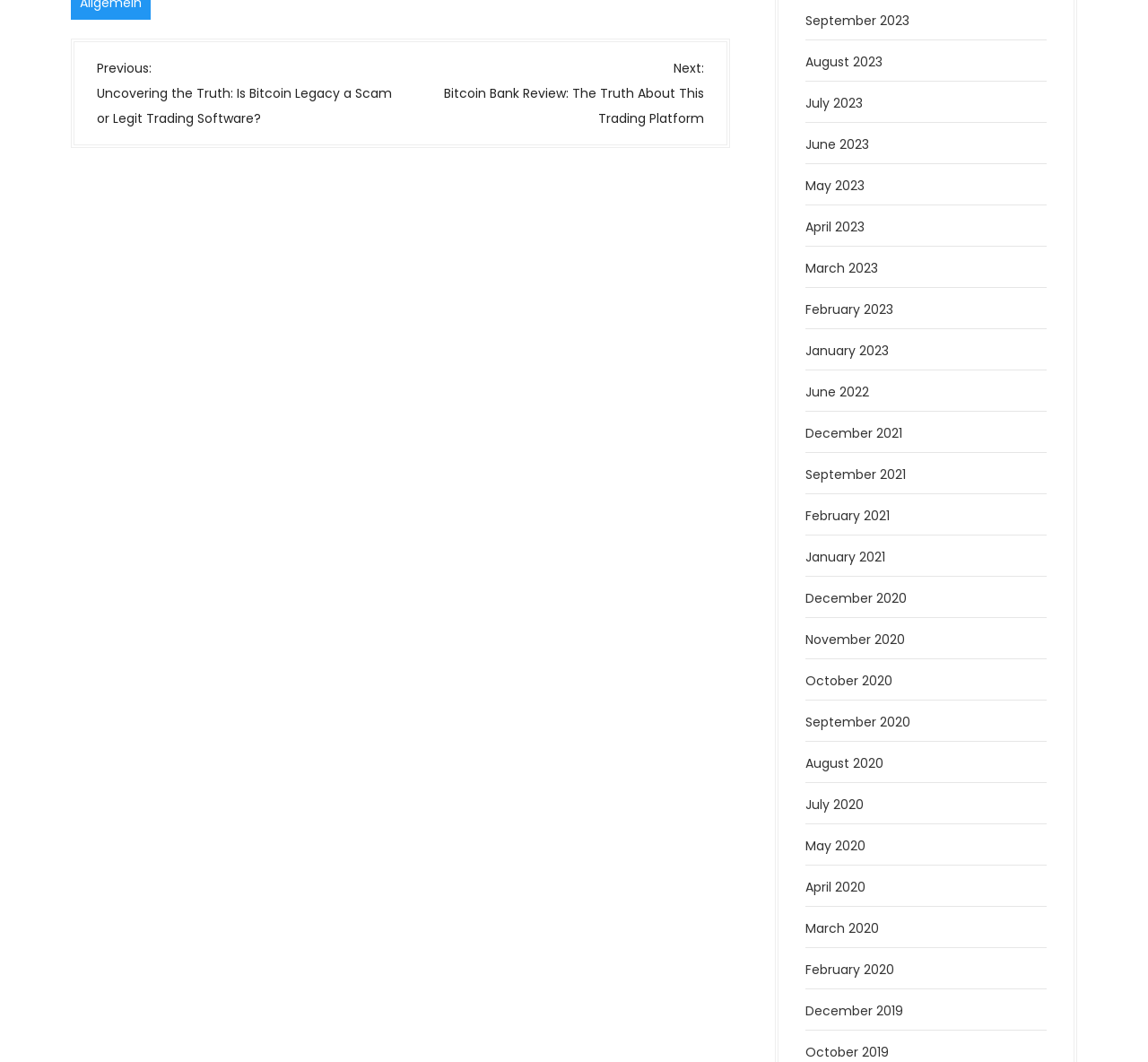Based on the element description: "February 2021", identify the bounding box coordinates for this UI element. The coordinates must be four float numbers between 0 and 1, listed as [left, top, right, bottom].

[0.702, 0.478, 0.775, 0.494]